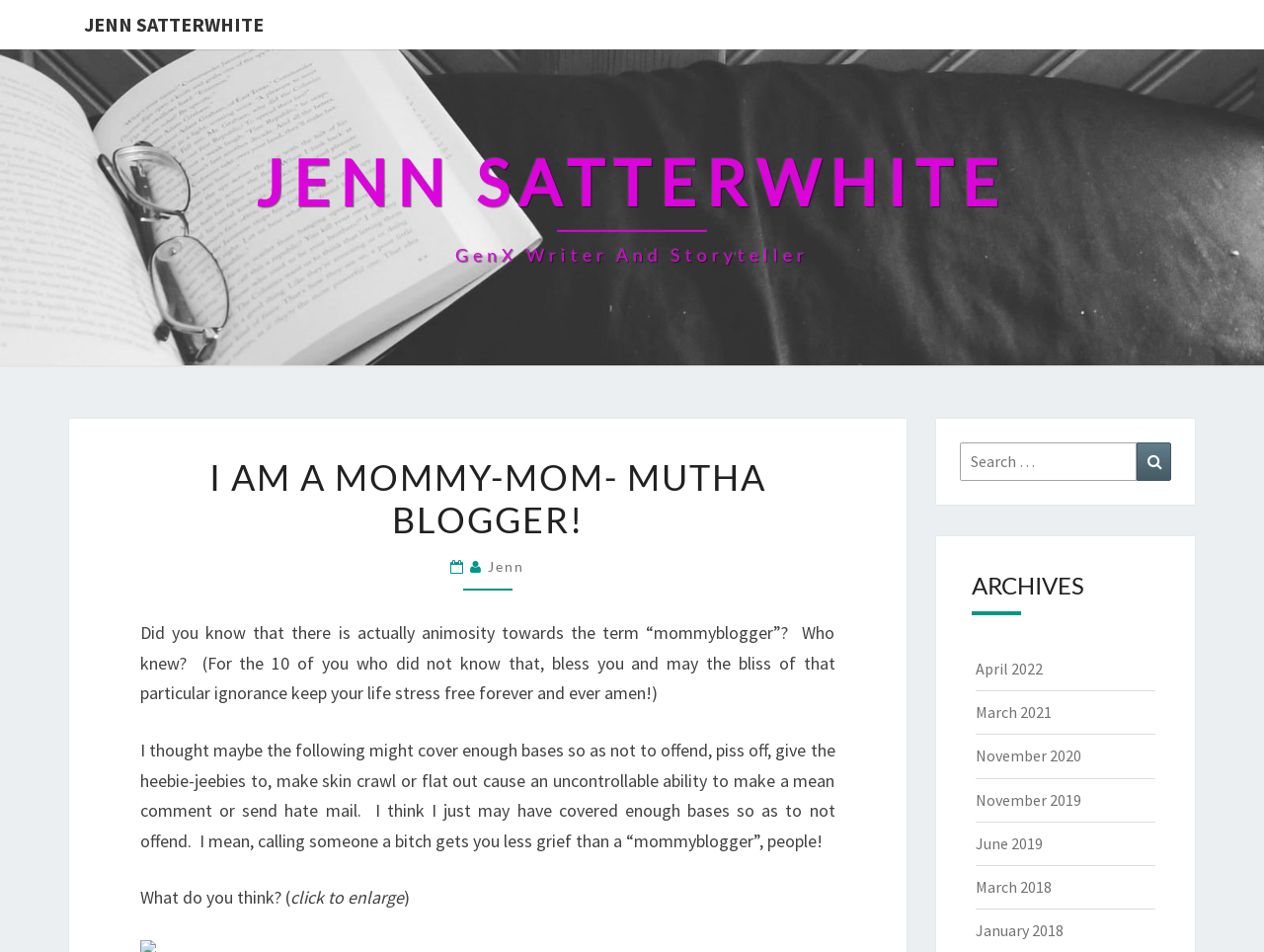What is the purpose of the search box?
Kindly answer the question with as much detail as you can.

The search box is located at the top right of the page, and it has a label 'Search for:' which suggests that it is meant to search the blog for specific content.